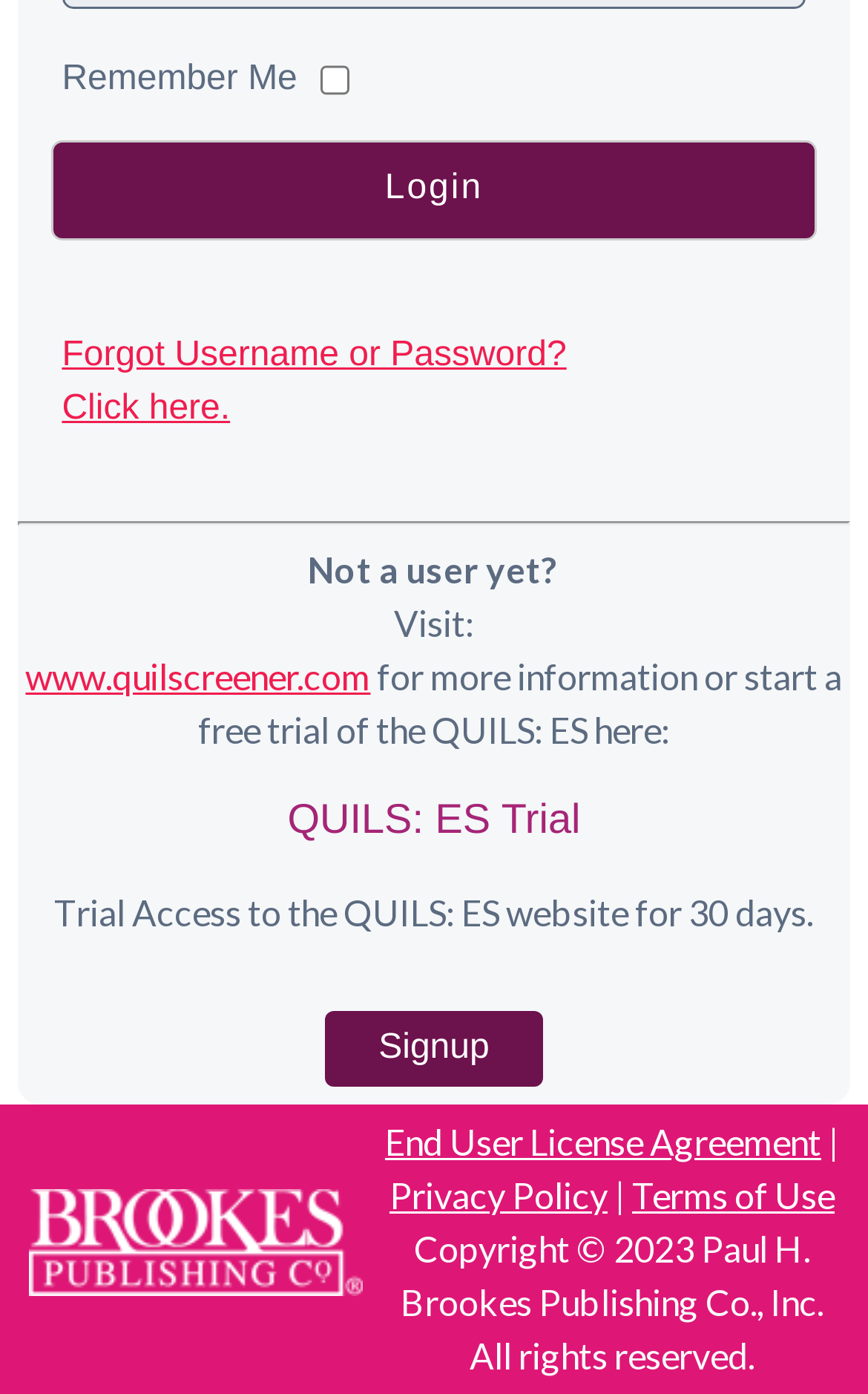Utilize the information from the image to answer the question in detail:
What is the purpose of the 'Remember Me' checkbox?

The 'Remember Me' checkbox is located above the 'Login' button, indicating that it is related to the login process. Its purpose is to save the user's login credentials, so they don't have to enter them every time they log in.